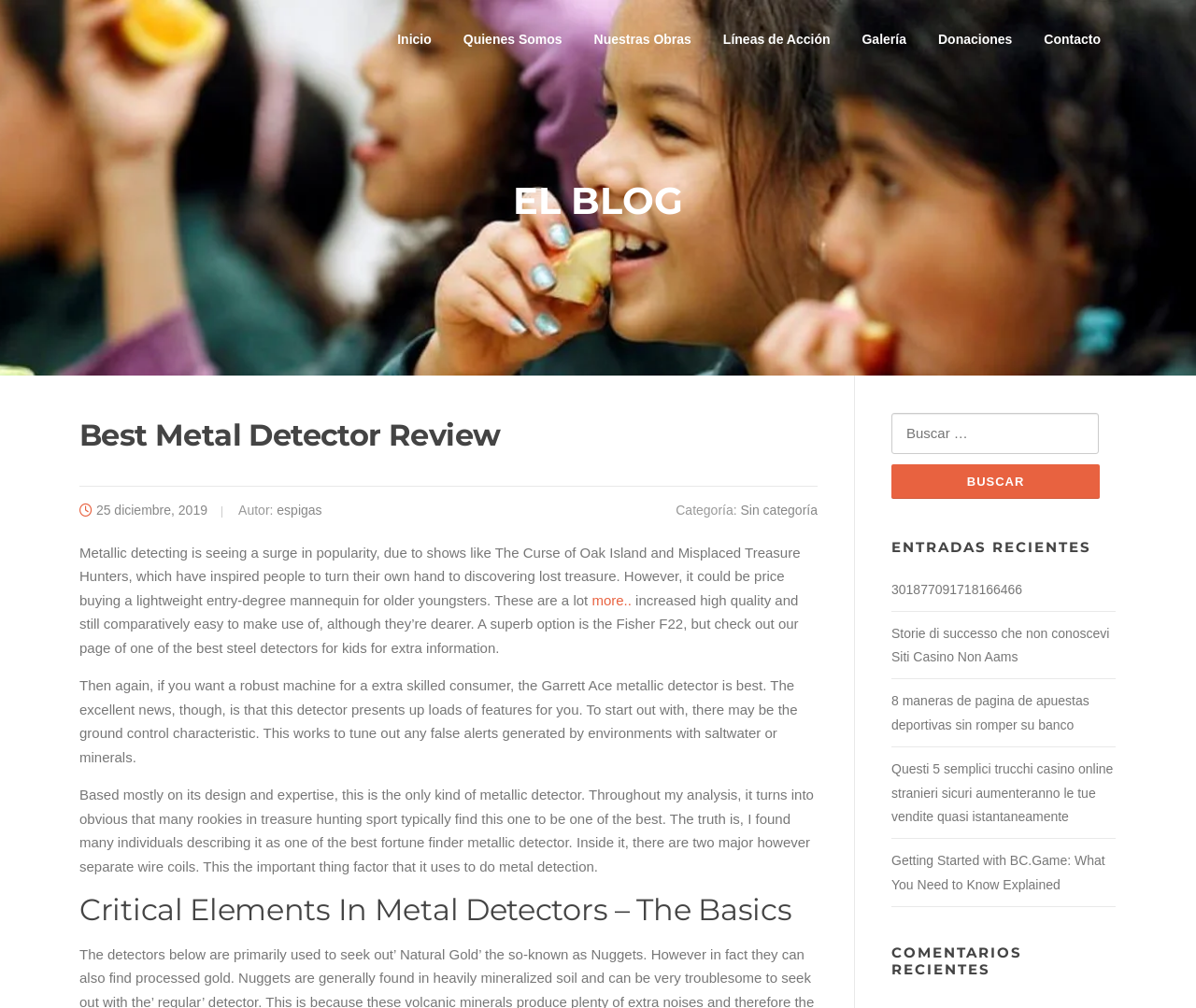Please specify the bounding box coordinates for the clickable region that will help you carry out the instruction: "Search for something".

[0.745, 0.41, 0.933, 0.498]